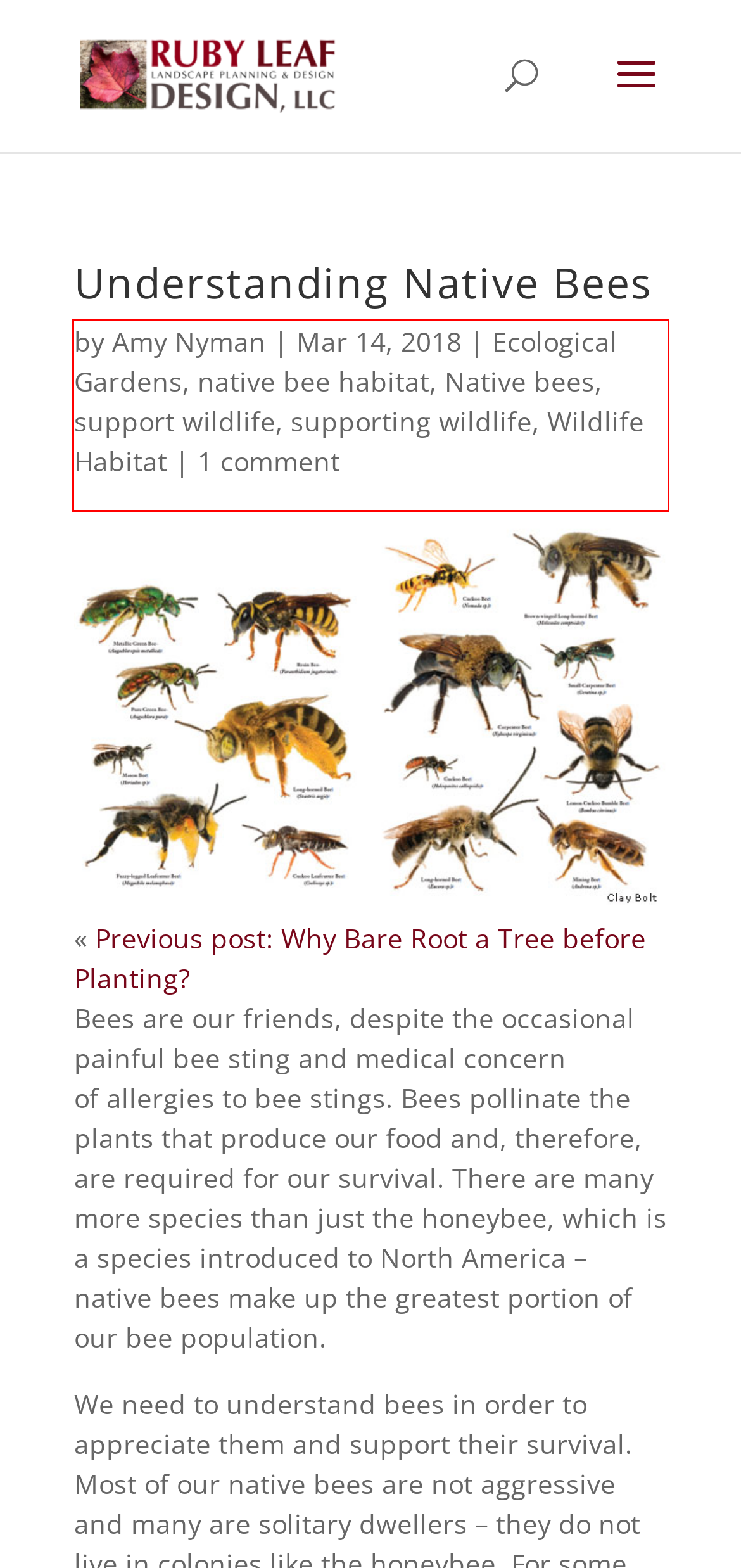Given the screenshot of a webpage, identify the red rectangle bounding box and recognize the text content inside it, generating the extracted text.

by Amy Nyman | Mar 14, 2018 | Ecological Gardens, native bee habitat, Native bees, support wildlife, supporting wildlife, Wildlife Habitat | 1 comment